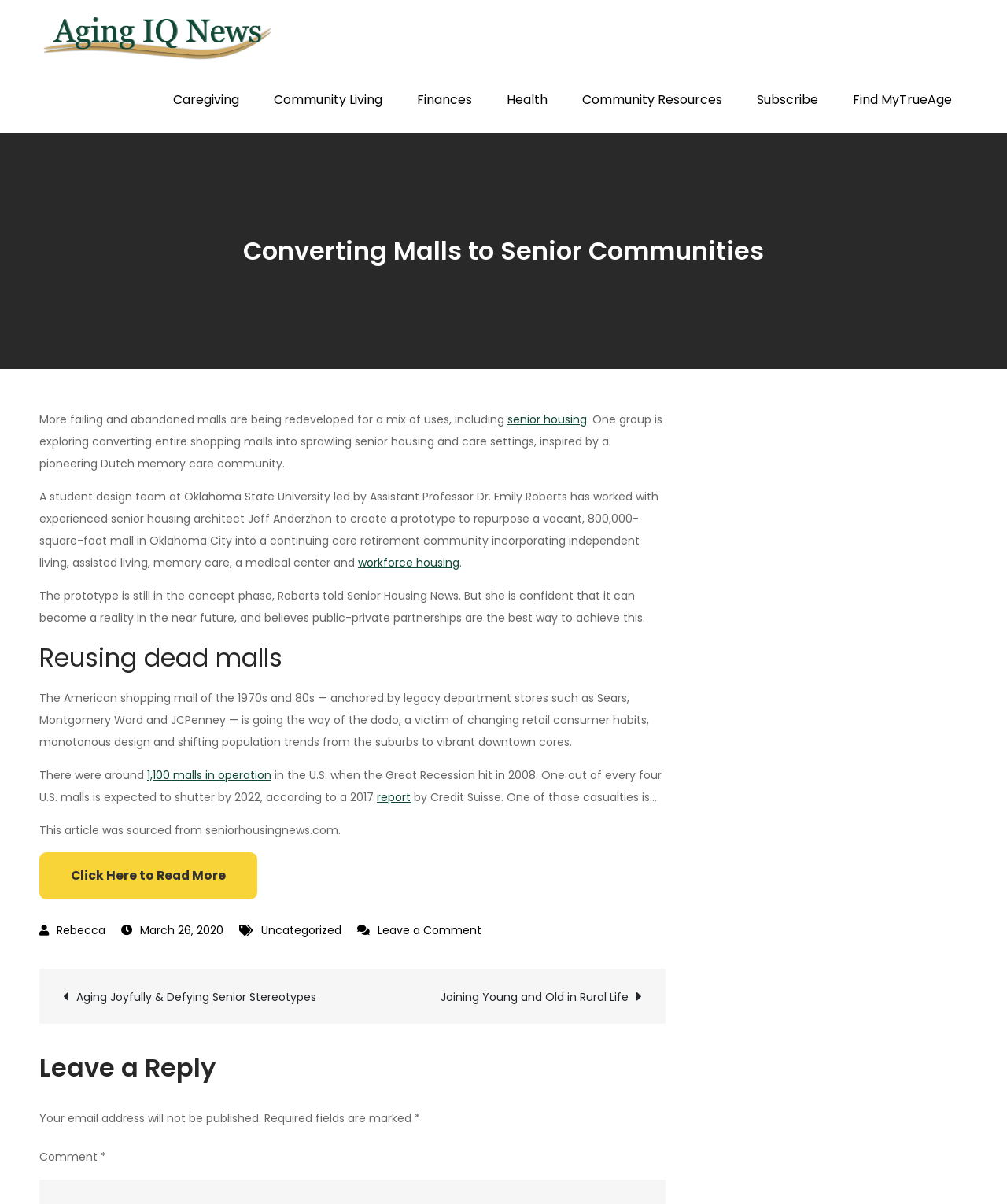Please find the bounding box coordinates of the element that must be clicked to perform the given instruction: "Leave a comment on Converting Malls to Senior Communities". The coordinates should be four float numbers from 0 to 1, i.e., [left, top, right, bottom].

[0.355, 0.766, 0.478, 0.779]